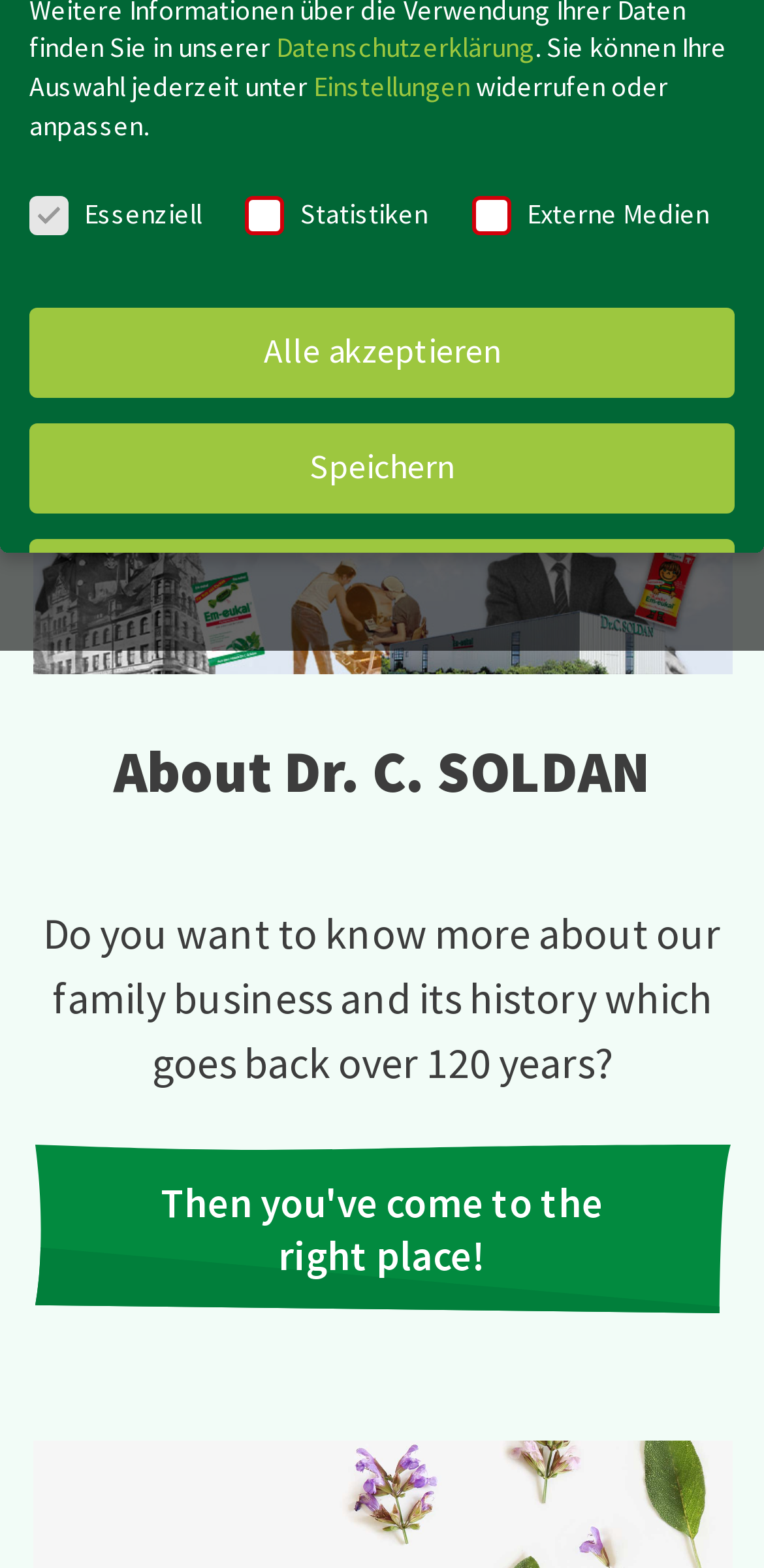Given the element description: "PS Language Associates", predict the bounding box coordinates of the UI element it refers to, using four float numbers between 0 and 1, i.e., [left, top, right, bottom].

None